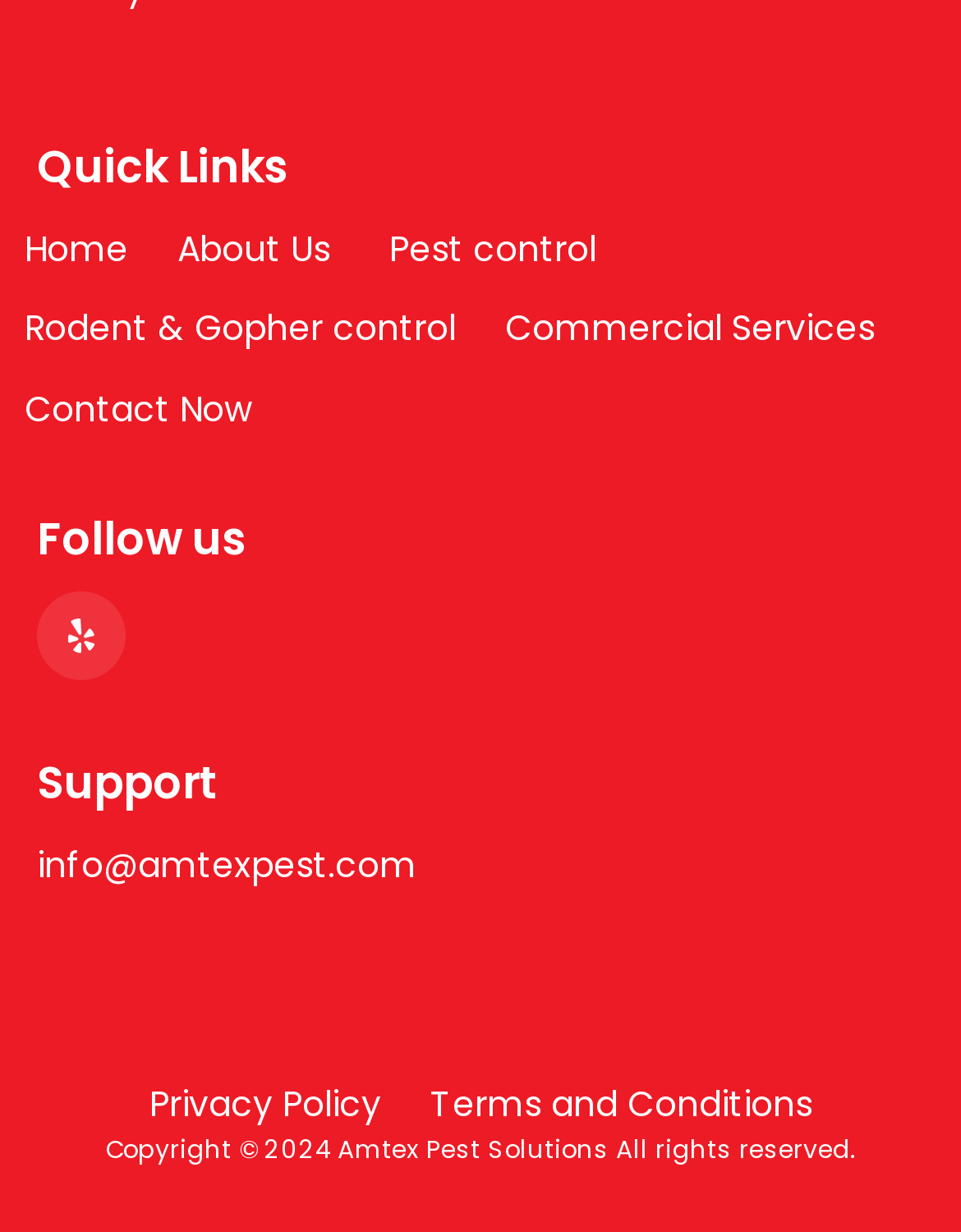What is the name of the company?
Using the image, answer in one word or phrase.

Amtex Pest Solutions